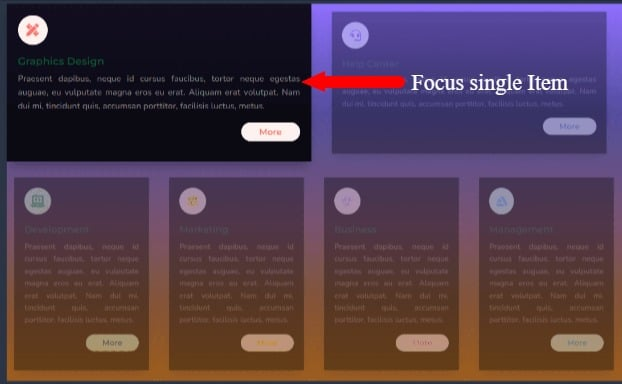What is the purpose of the 'More' button?
By examining the image, provide a one-word or phrase answer.

To explore further